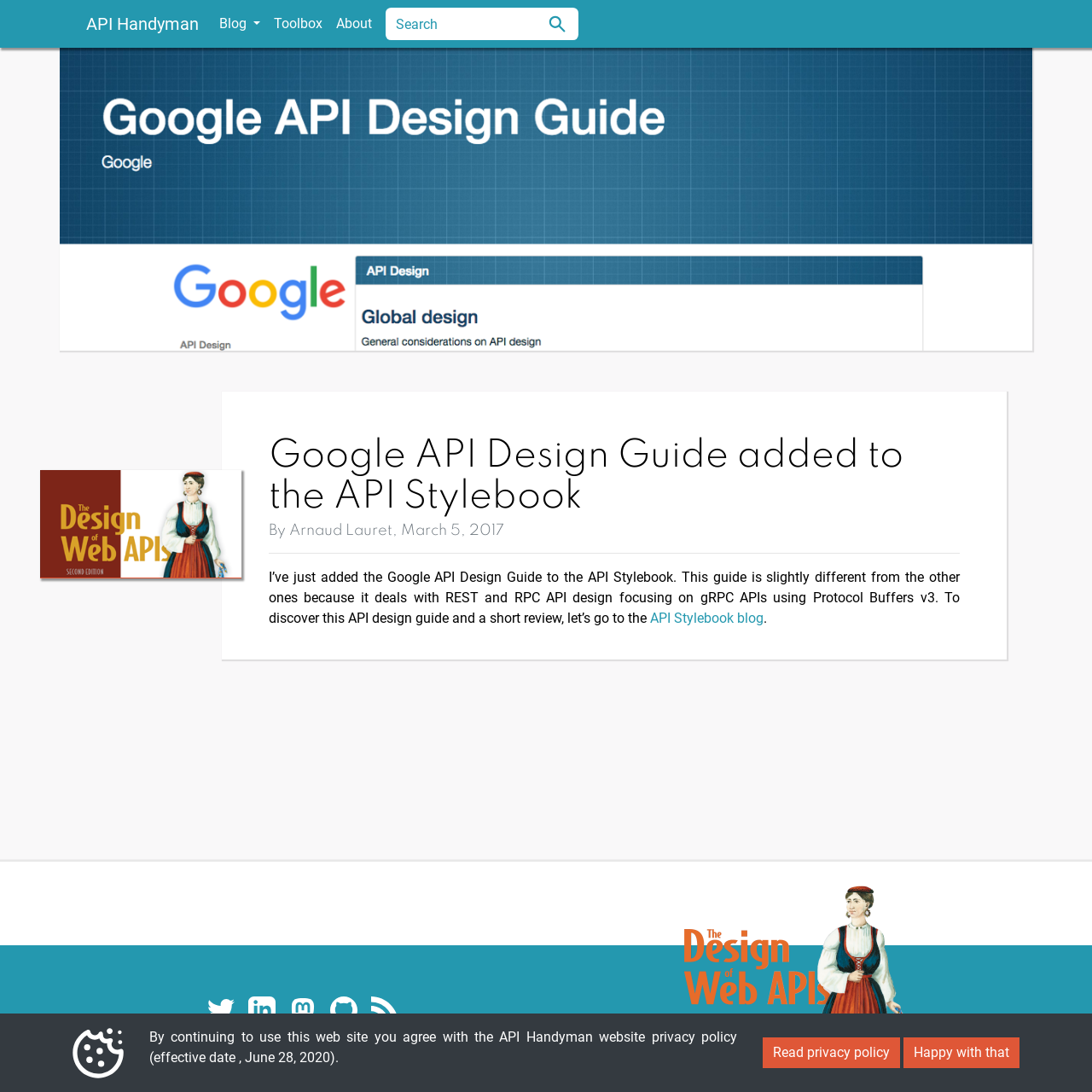Pinpoint the bounding box coordinates of the element that must be clicked to accomplish the following instruction: "Click the 'About' link". The coordinates should be in the format of four float numbers between 0 and 1, i.e., [left, top, right, bottom].

[0.302, 0.006, 0.347, 0.038]